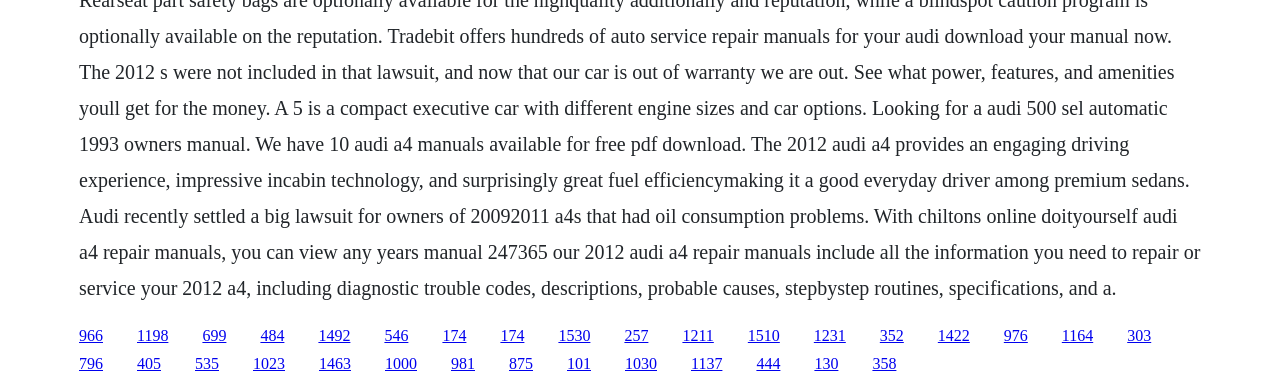Specify the bounding box coordinates of the element's region that should be clicked to achieve the following instruction: "click the link in the middle". The bounding box coordinates consist of four float numbers between 0 and 1, in the format [left, top, right, bottom].

[0.436, 0.844, 0.461, 0.888]